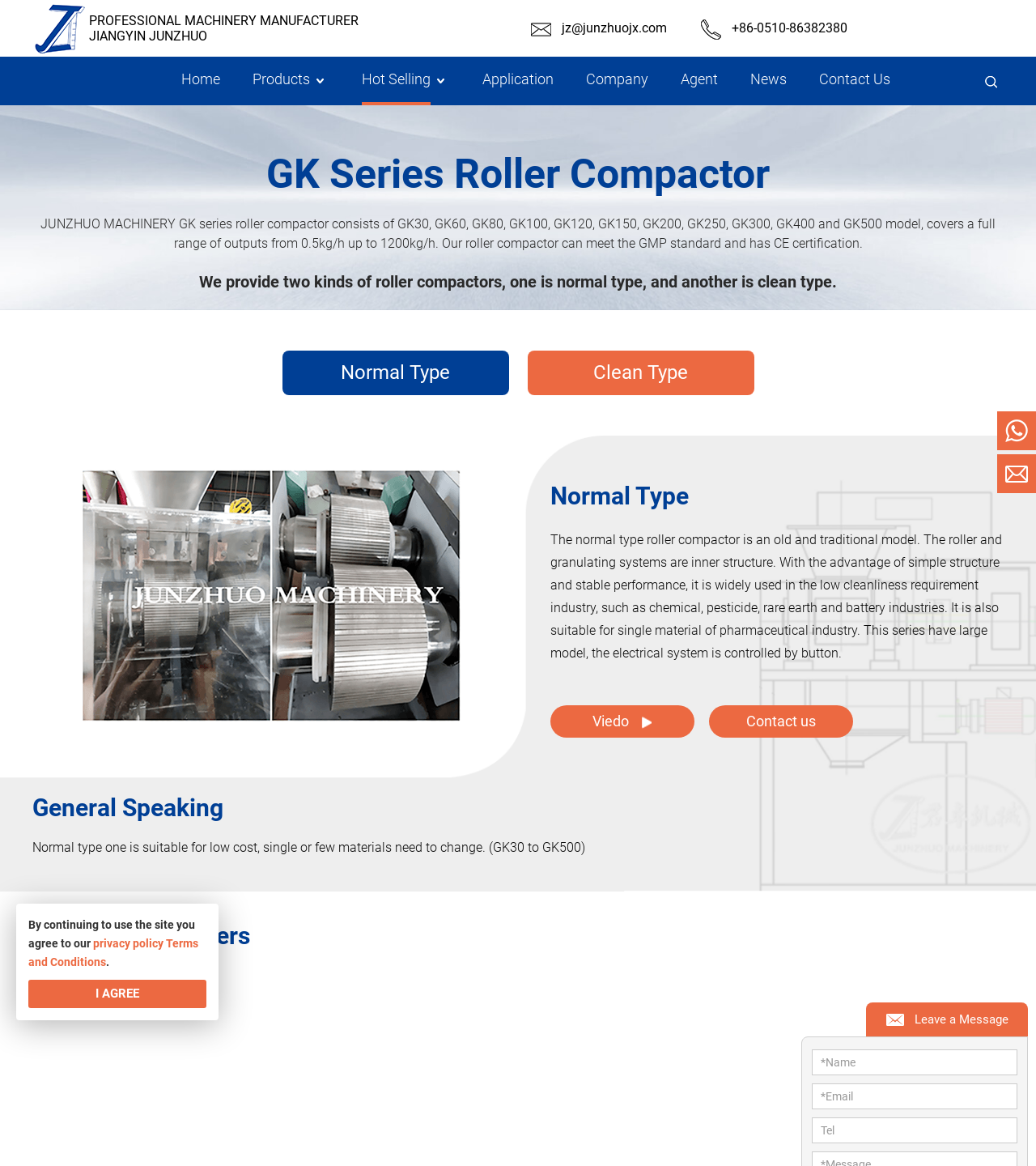Please determine the bounding box coordinates of the area that needs to be clicked to complete this task: 'Click the 'Submit' button'. The coordinates must be four float numbers between 0 and 1, formatted as [left, top, right, bottom].

[0.919, 0.057, 0.944, 0.085]